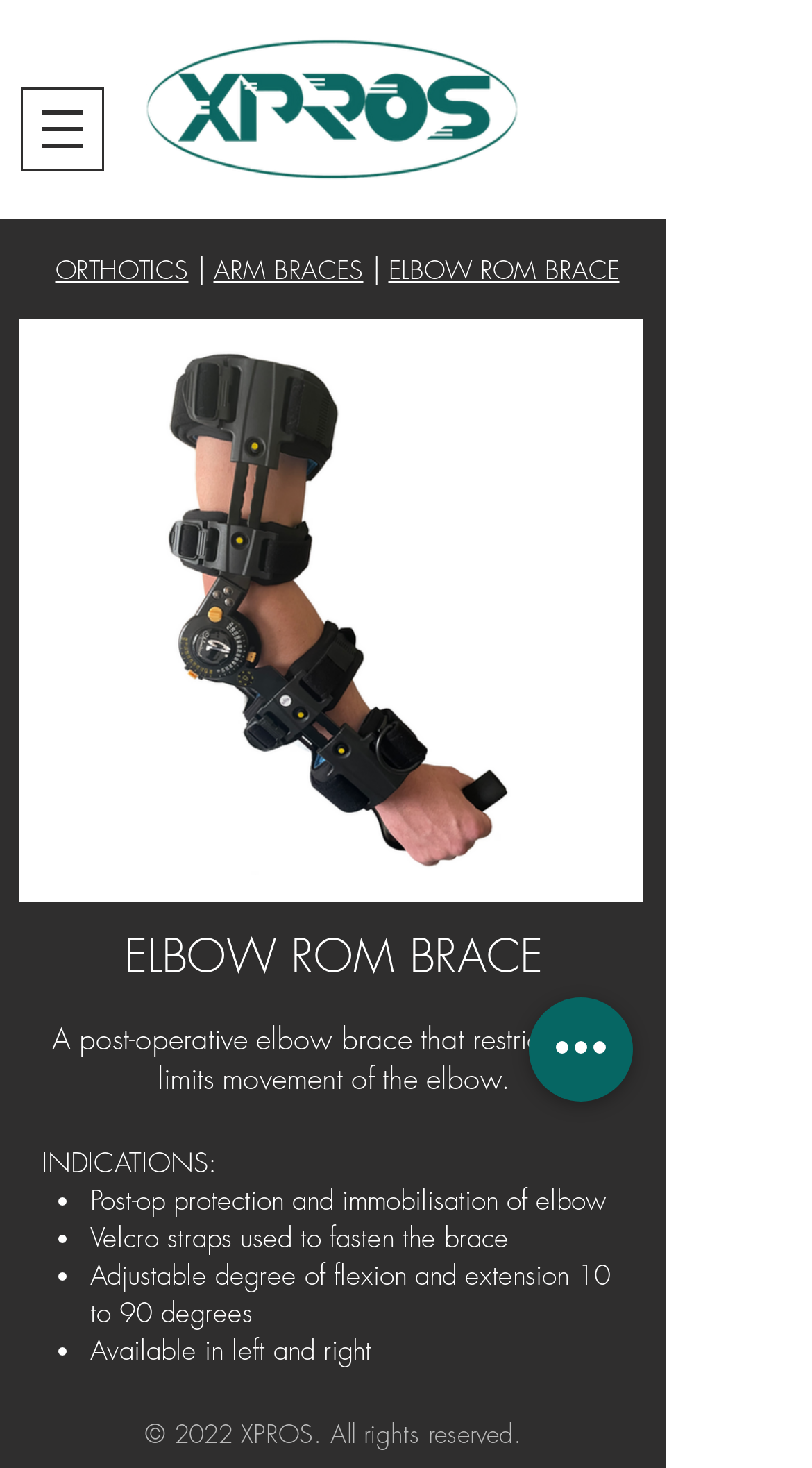What type of straps are used to fasten the elbow ROM brace?
Please answer the question with a detailed and comprehensive explanation.

The webpage mentions that the elbow ROM brace uses 'Velcro straps used to fasten the brace'. This indicates that the straps used to secure the brace in place are made of Velcro material.